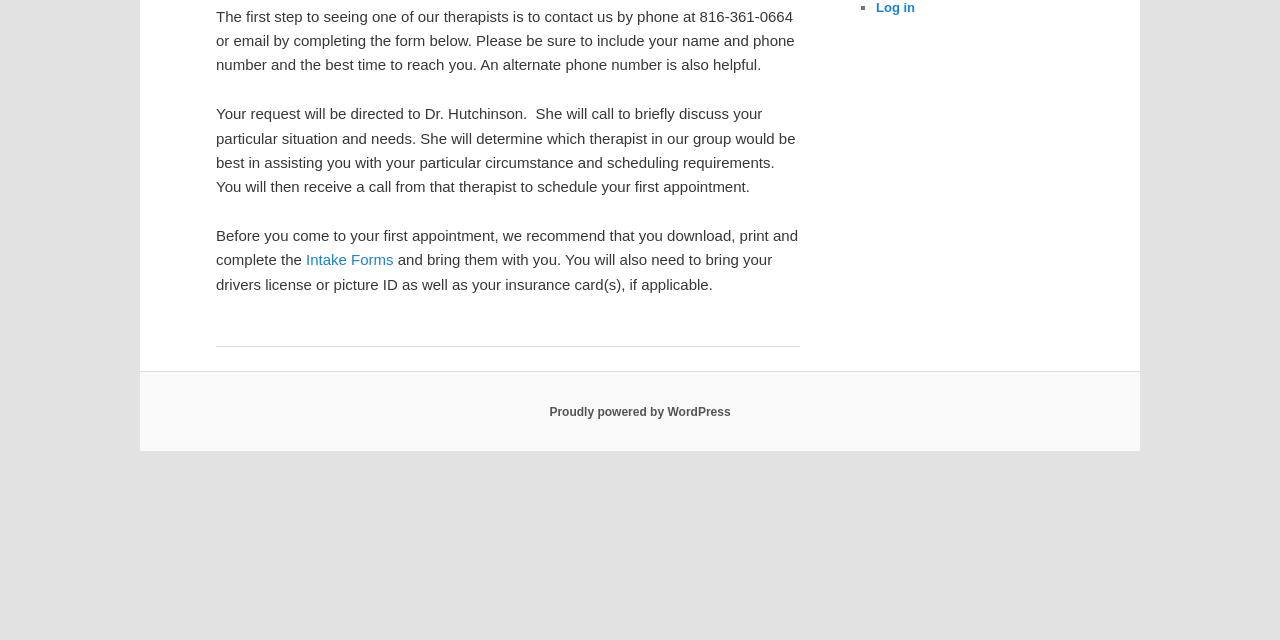Based on the element description Intake Forms, identify the bounding box of the UI element in the given webpage screenshot. The coordinates should be in the format (top-left x, top-left y, bottom-right x, bottom-right y) and must be between 0 and 1.

[0.239, 0.393, 0.307, 0.419]